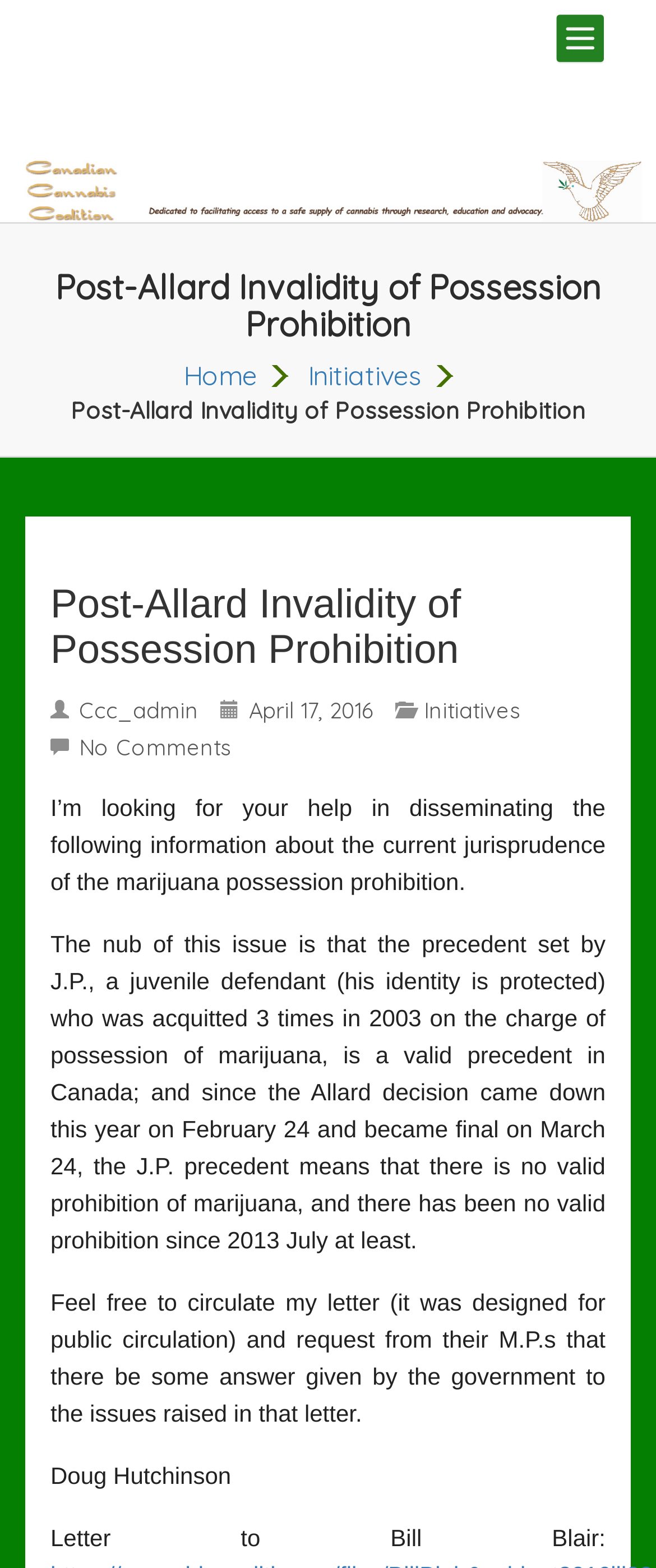Identify the bounding box coordinates of the part that should be clicked to carry out this instruction: "Post a comment".

None